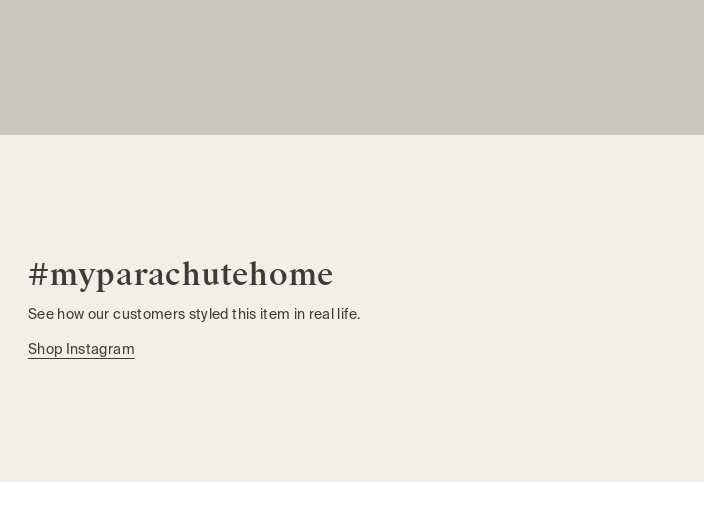What is the aesthetic of the promotional section?
Look at the image and respond with a single word or a short phrase.

Clean and inviting